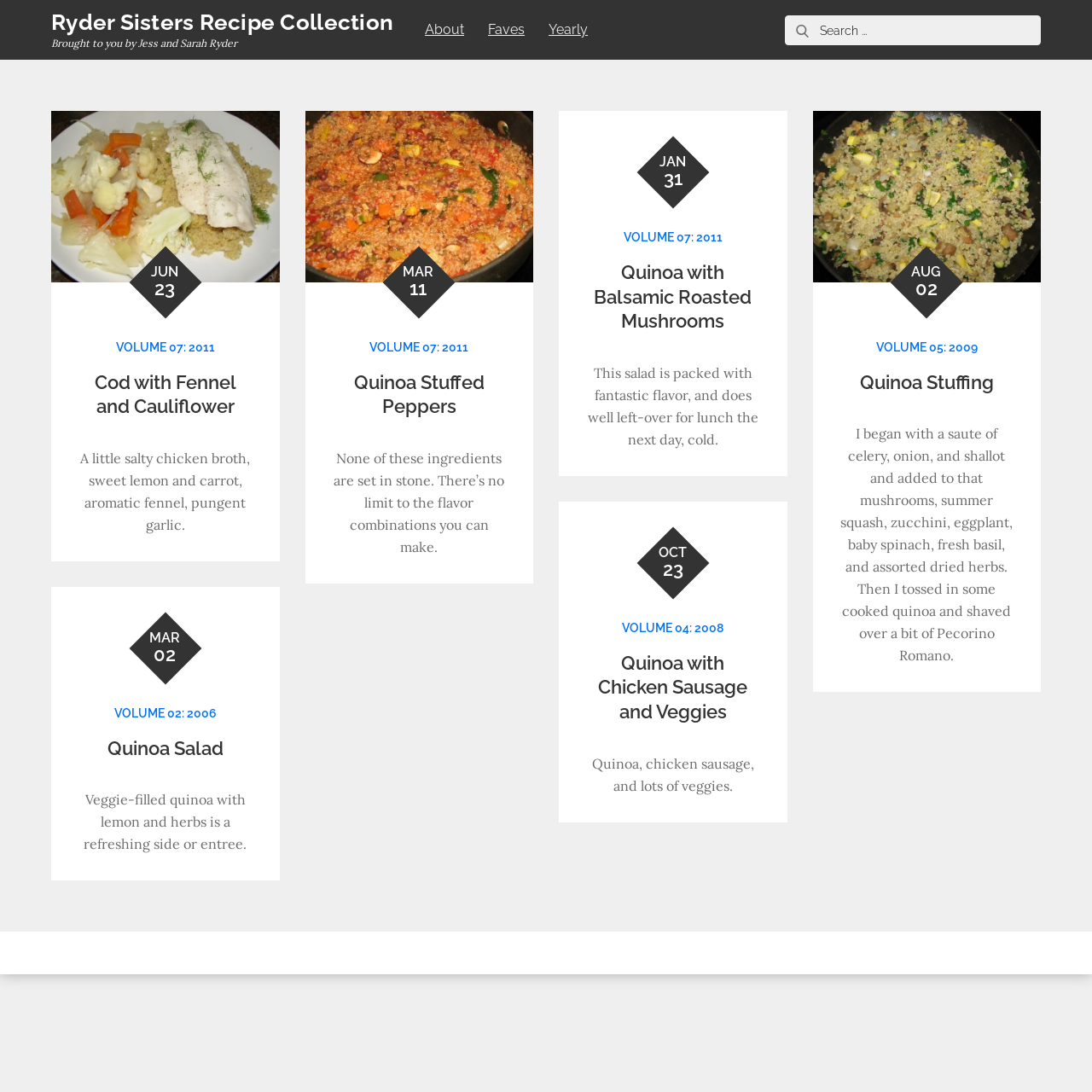Provide the bounding box coordinates of the HTML element this sentence describes: "Quinoa Stuffing". The bounding box coordinates consist of four float numbers between 0 and 1, i.e., [left, top, right, bottom].

[0.787, 0.34, 0.91, 0.36]